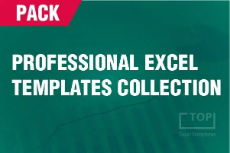Paint a vivid picture with your description of the image.

This image features a visually striking promotional banner for a "Professional Excel Templates Collection." The word "PACK" is highlighted in a bold, red corner, emphasizing the bundled nature of the offering. The main text, displayed prominently in white, conveys the collection's professional quality, appealing to users seeking effective and reliable tools for their Excel needs. The background appears with a subtle gradient, enhancing the overall modern design and drawing attention to the key message. This banner is likely intended to attract potential customers, encouraging them to explore the benefits of utilizing these professional templates for improved productivity and organization in their work.